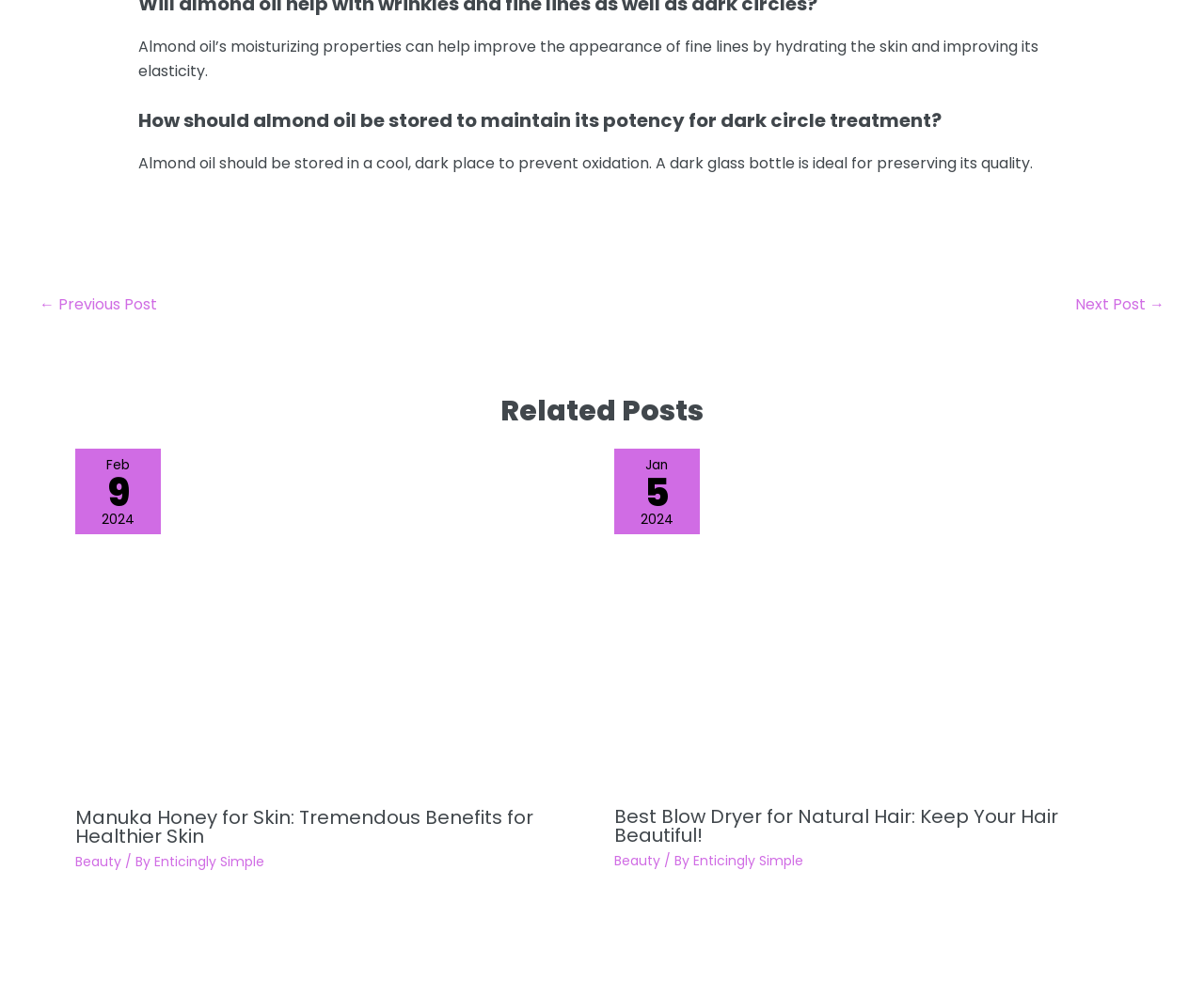From the screenshot, find the bounding box of the UI element matching this description: "parent_node: WE ACCEPT". Supply the bounding box coordinates in the form [left, top, right, bottom], each a float between 0 and 1.

None